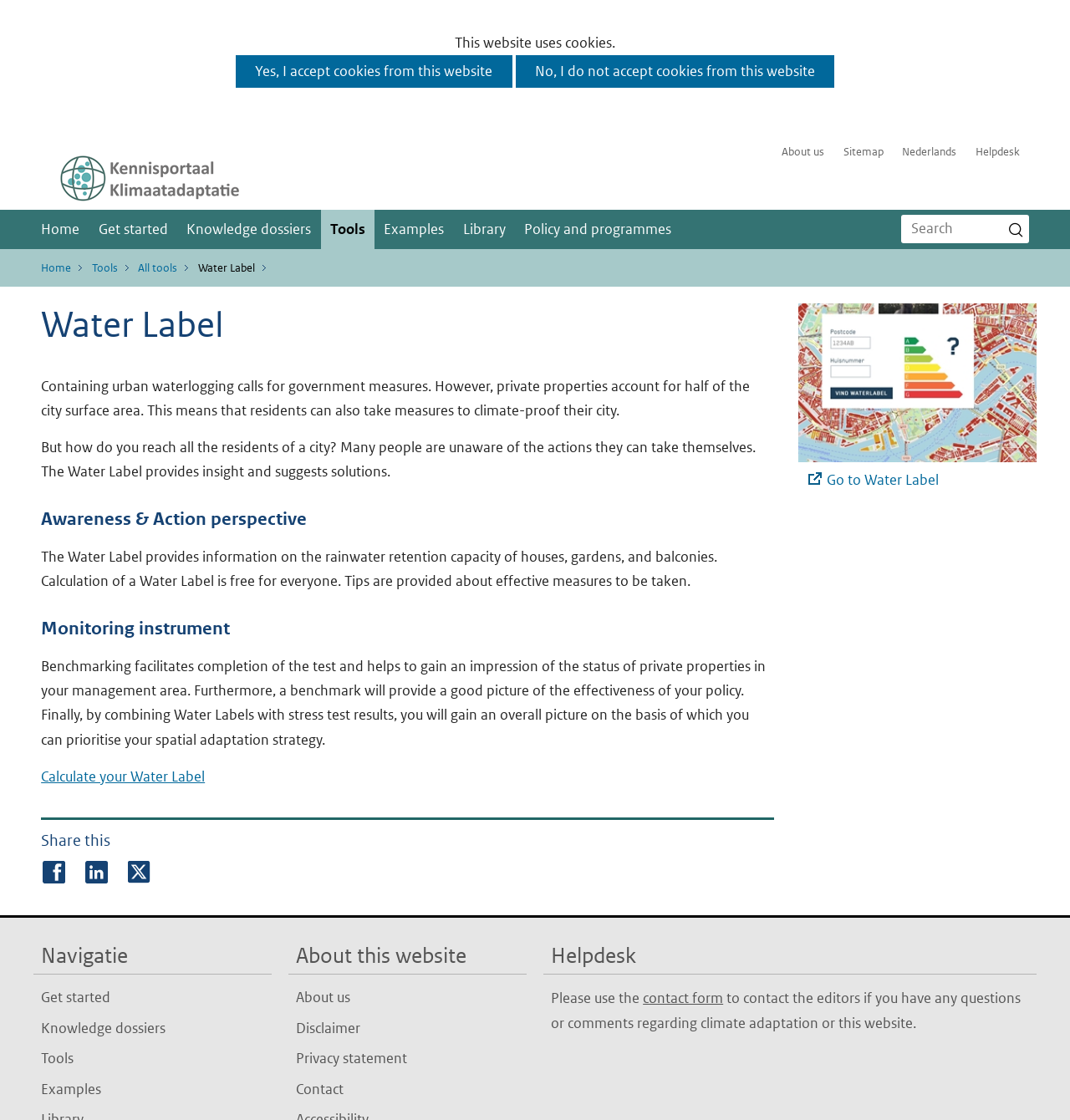Provide a one-word or short-phrase answer to the question:
What is the name of the image on the webpage?

WaterLabel Rotterdam